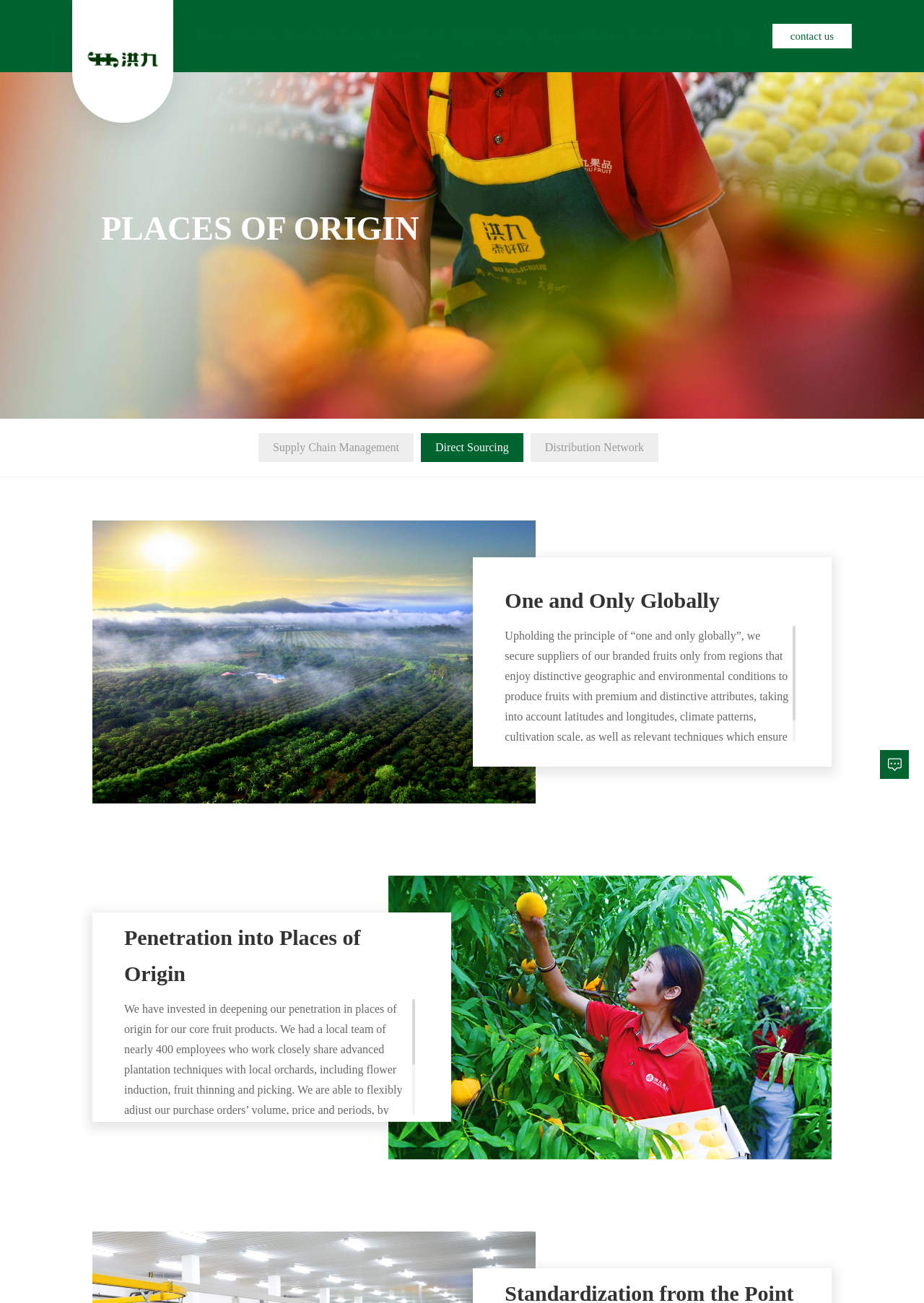Specify the bounding box coordinates of the region I need to click to perform the following instruction: "Contact us". The coordinates must be four float numbers in the range of 0 to 1, i.e., [left, top, right, bottom].

[0.836, 0.018, 0.922, 0.037]